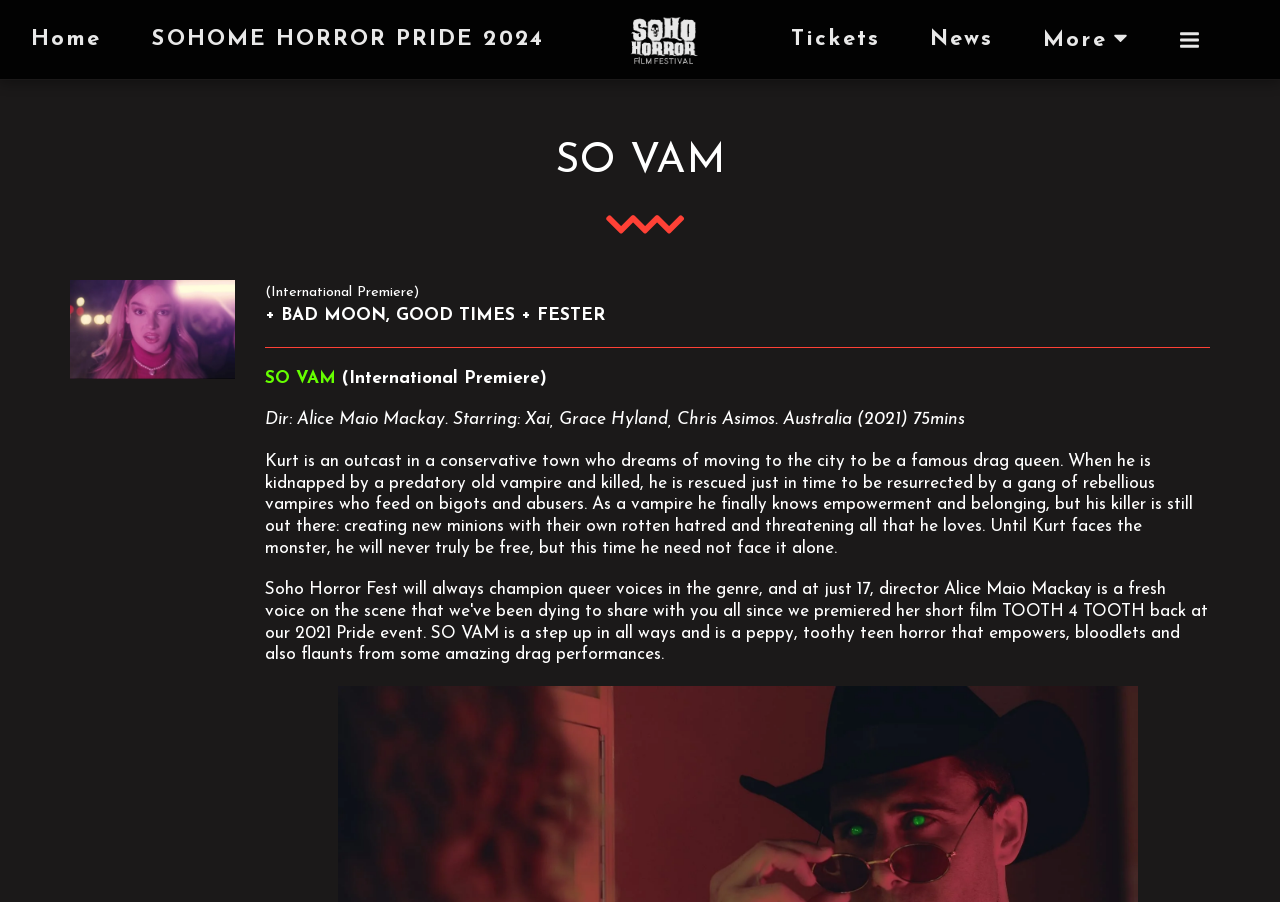Please determine the bounding box coordinates for the UI element described as: "Home".

[0.012, 0.019, 0.091, 0.068]